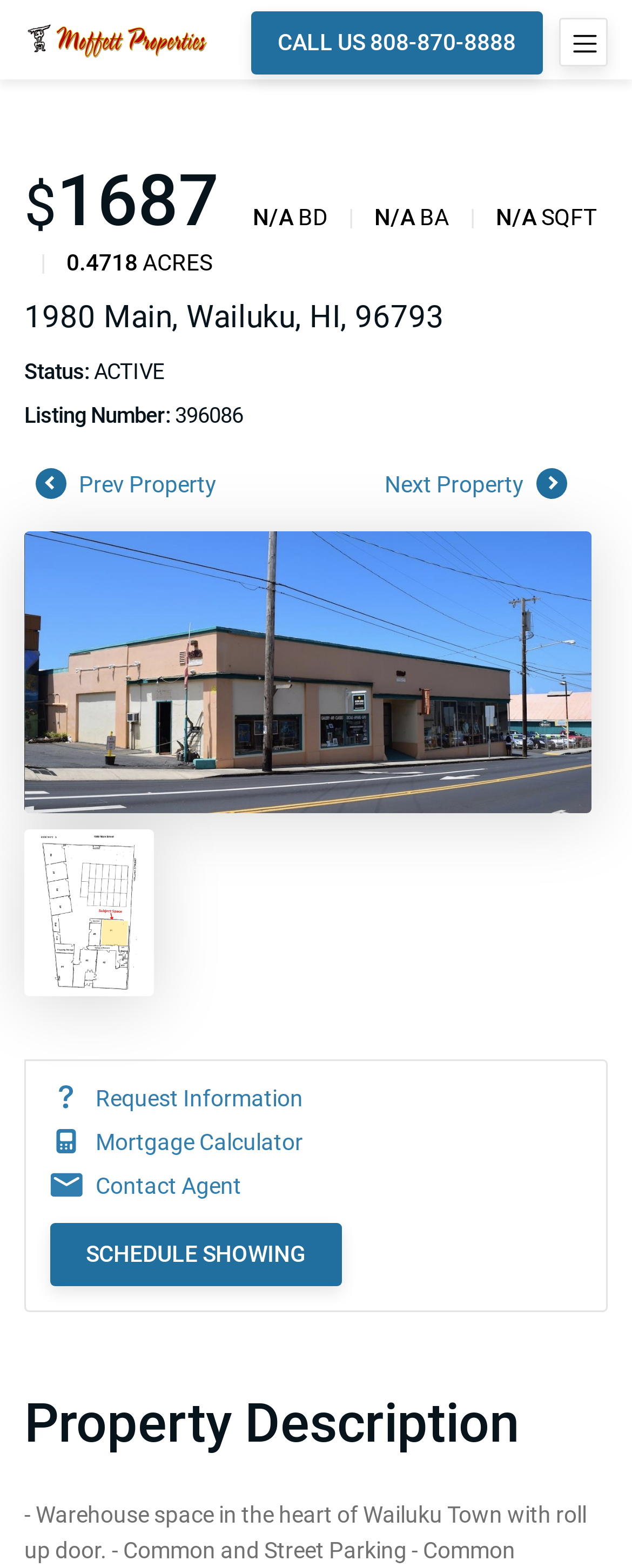What is the price of the property per square foot?
Analyze the image and provide a thorough answer to the question.

I found the price of the property per square foot by looking at the section on the webpage that displays the property details. The price per square foot is displayed as '$0.4718'.